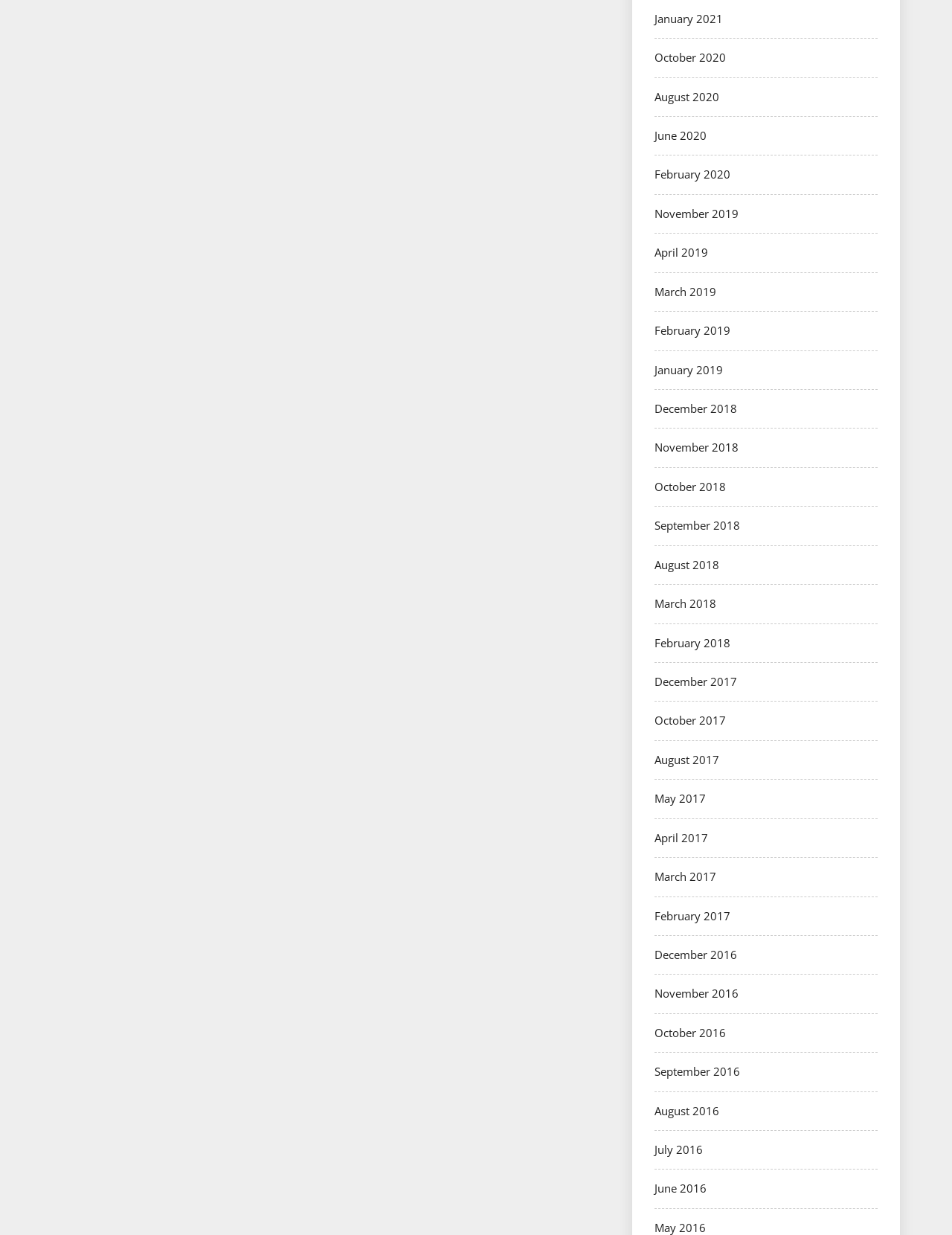What is the most recent month listed?
Give a single word or phrase as your answer by examining the image.

January 2021